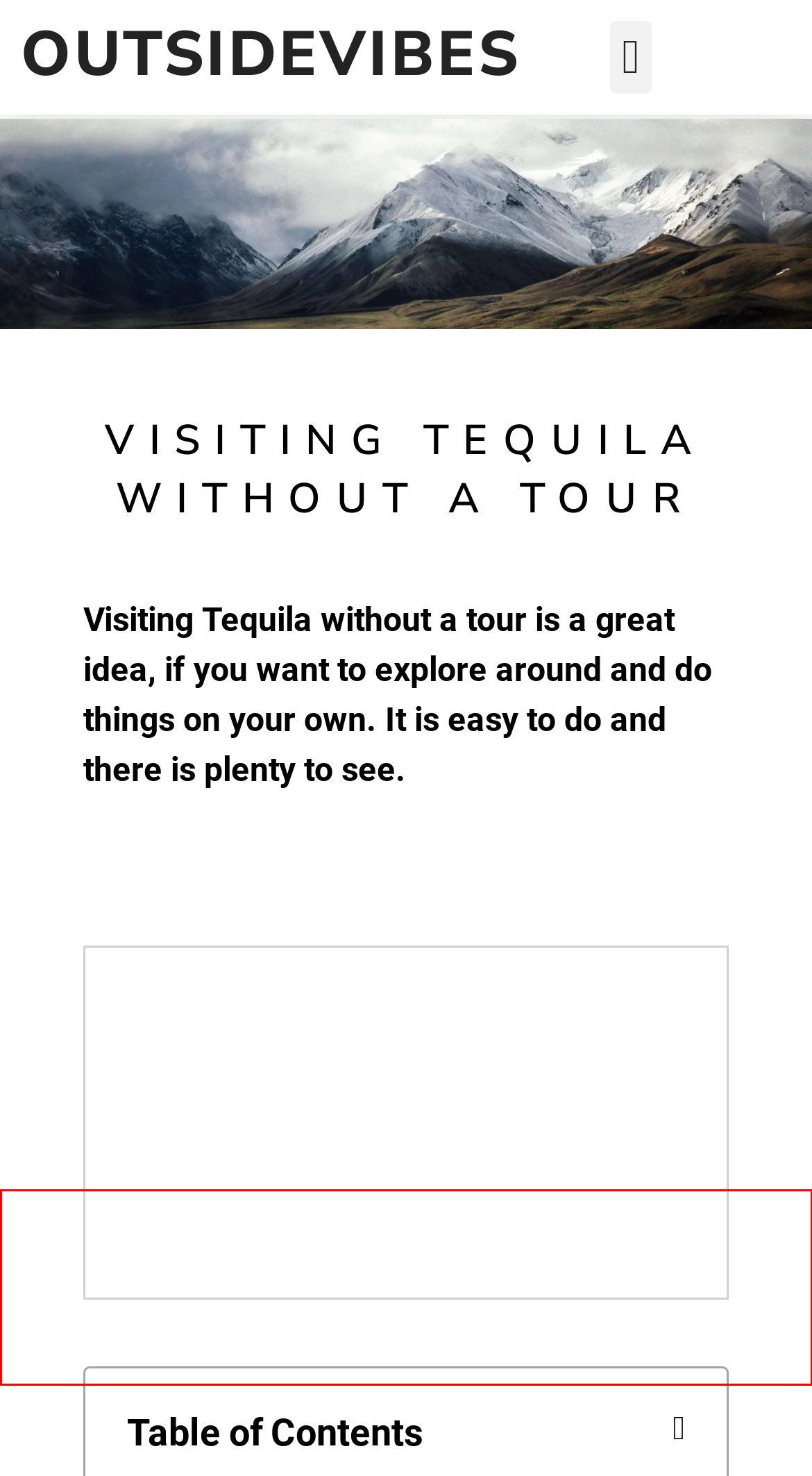From the given screenshot of a webpage, identify the red bounding box and extract the text content within it.

This page requires cookies to be enabled in your browser settings. Please check this setting and enable cookies (if disabled)